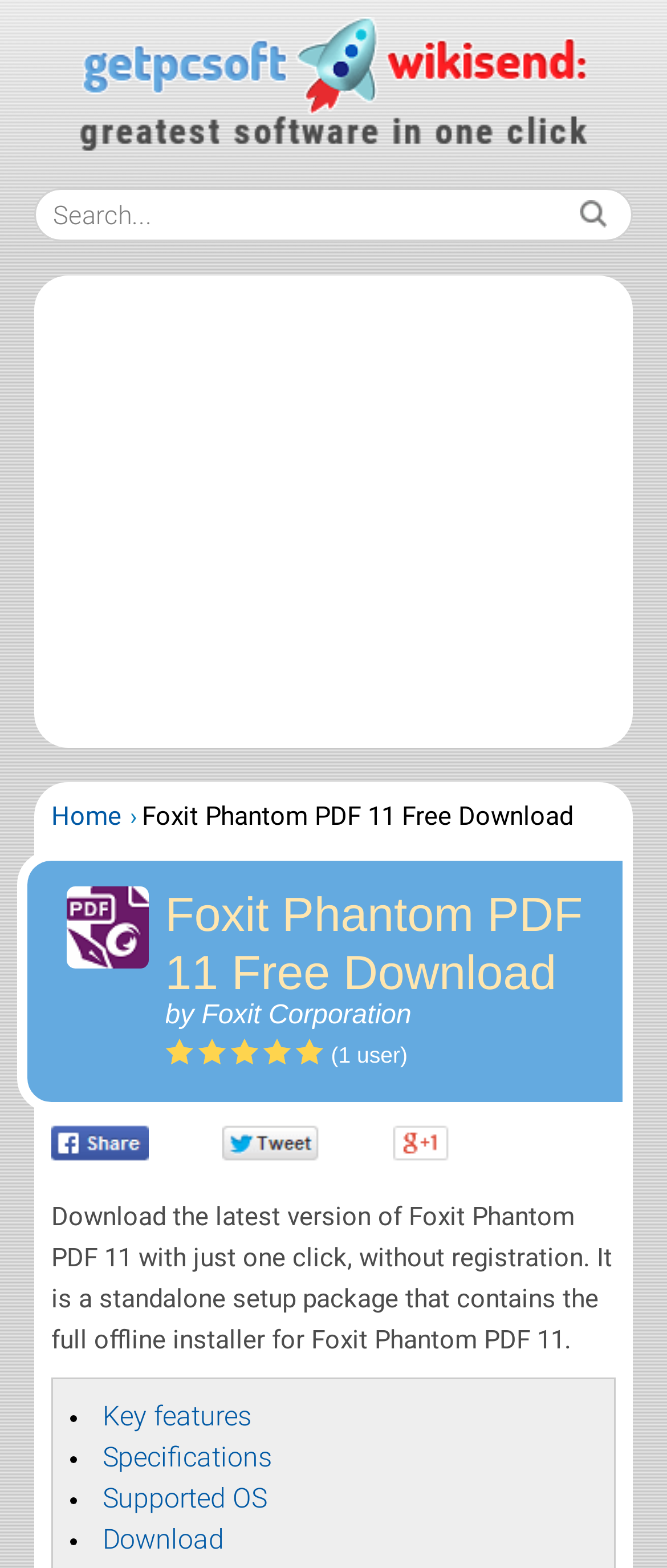Determine the bounding box coordinates of the section I need to click to execute the following instruction: "Click the home button". Provide the coordinates as four float numbers between 0 and 1, i.e., [left, top, right, bottom].

[0.077, 0.511, 0.182, 0.53]